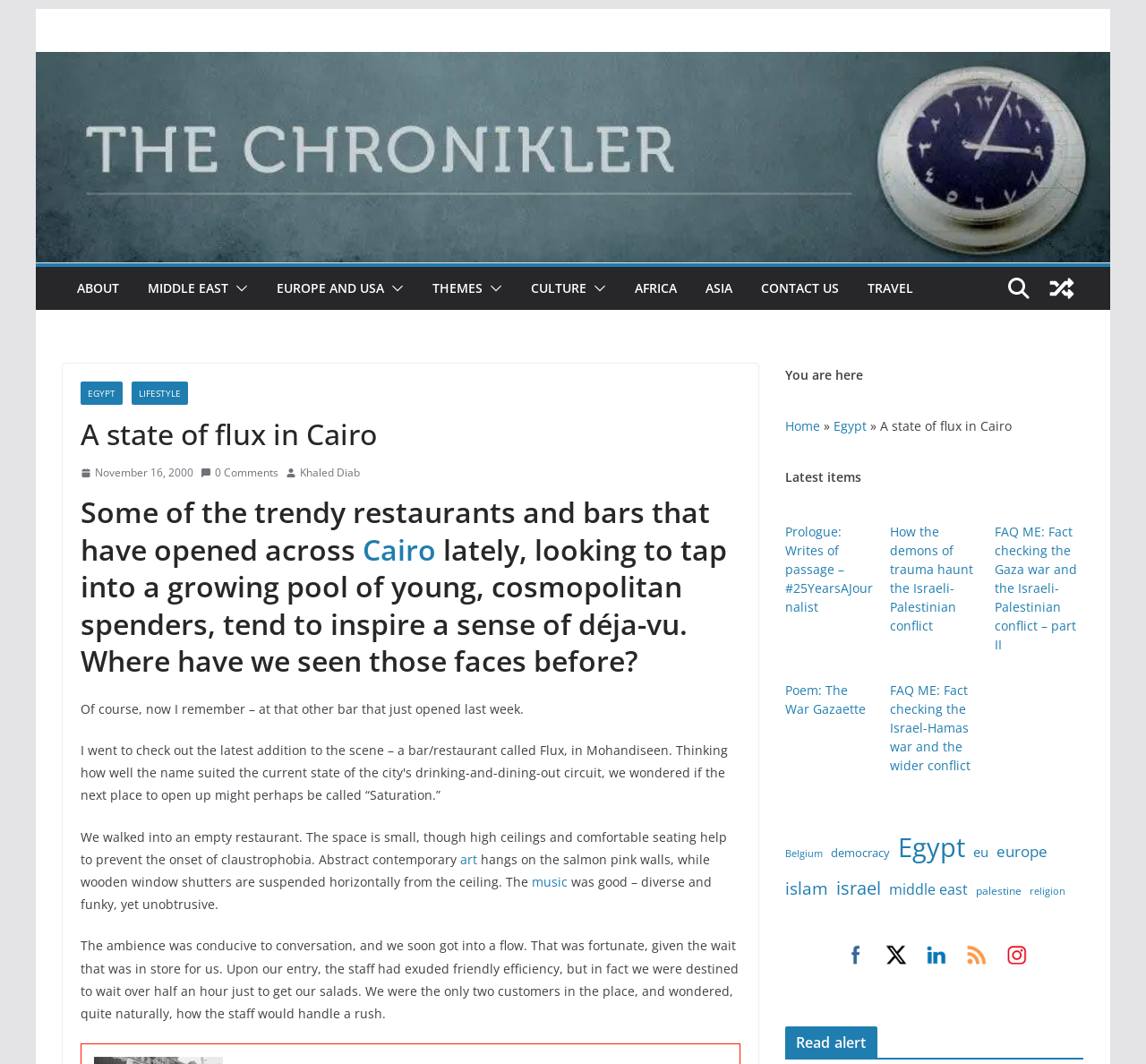Please provide a comprehensive response to the question below by analyzing the image: 
What is the topic of the article?

I determined the answer by looking at the heading element with the text 'A state of flux in Cairo', which suggests that the article is about Cairo.